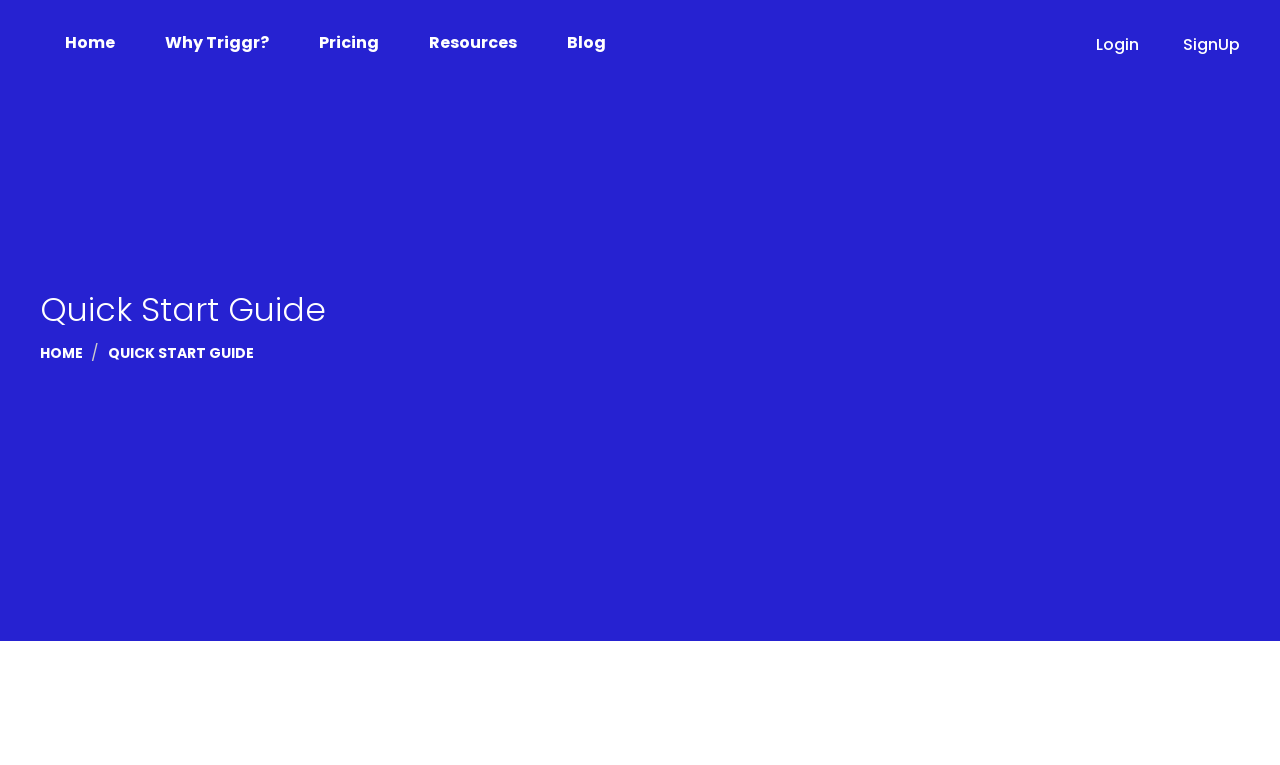What is the last link on the top right?
Kindly offer a detailed explanation using the data available in the image.

I looked at the links on the top right of the webpage and found that the last link is 'SignUp', which is located between 'Login' and the edge of the screen.